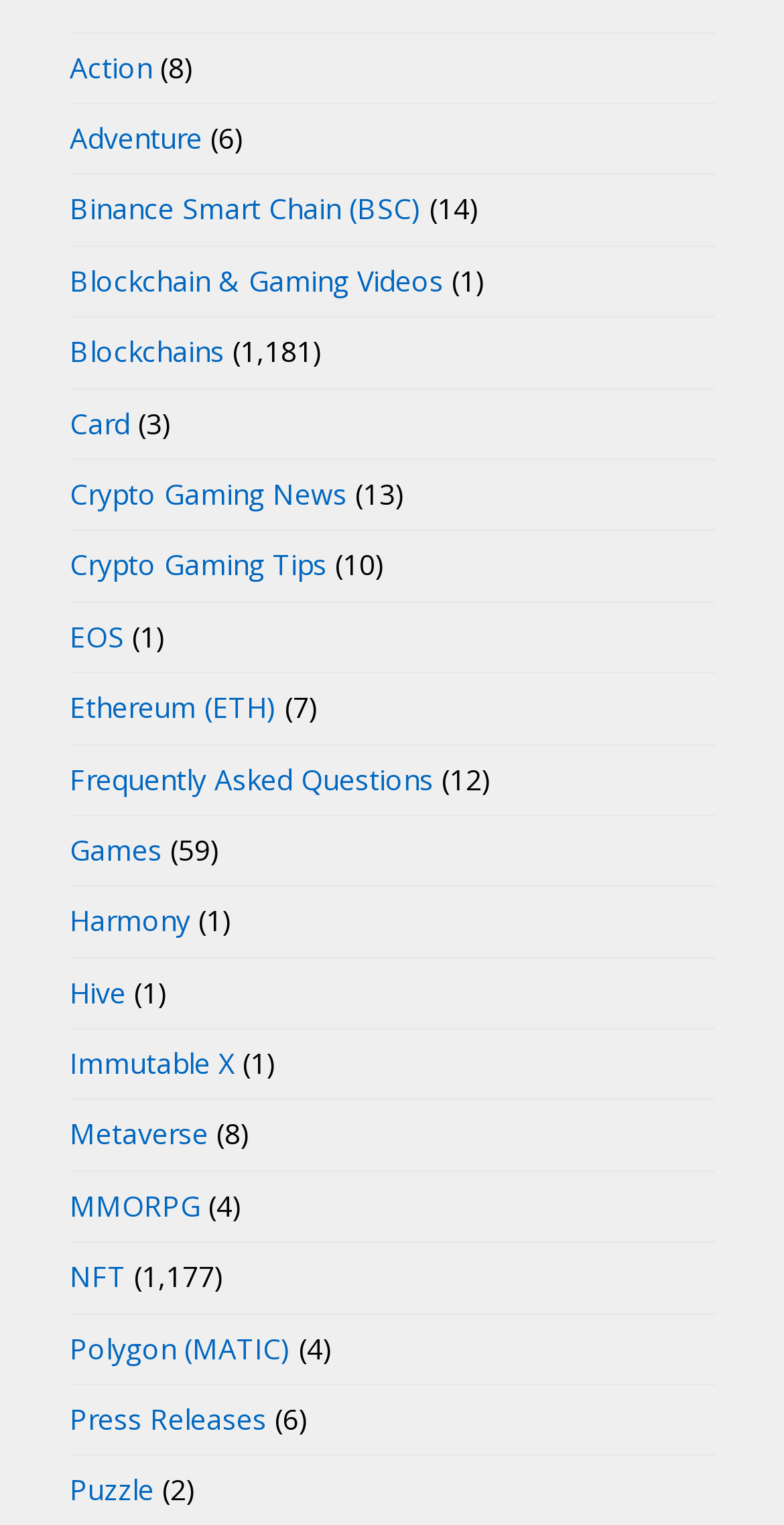Predict the bounding box coordinates of the area that should be clicked to accomplish the following instruction: "Learn about NFT". The bounding box coordinates should consist of four float numbers between 0 and 1, i.e., [left, top, right, bottom].

[0.088, 0.825, 0.16, 0.85]